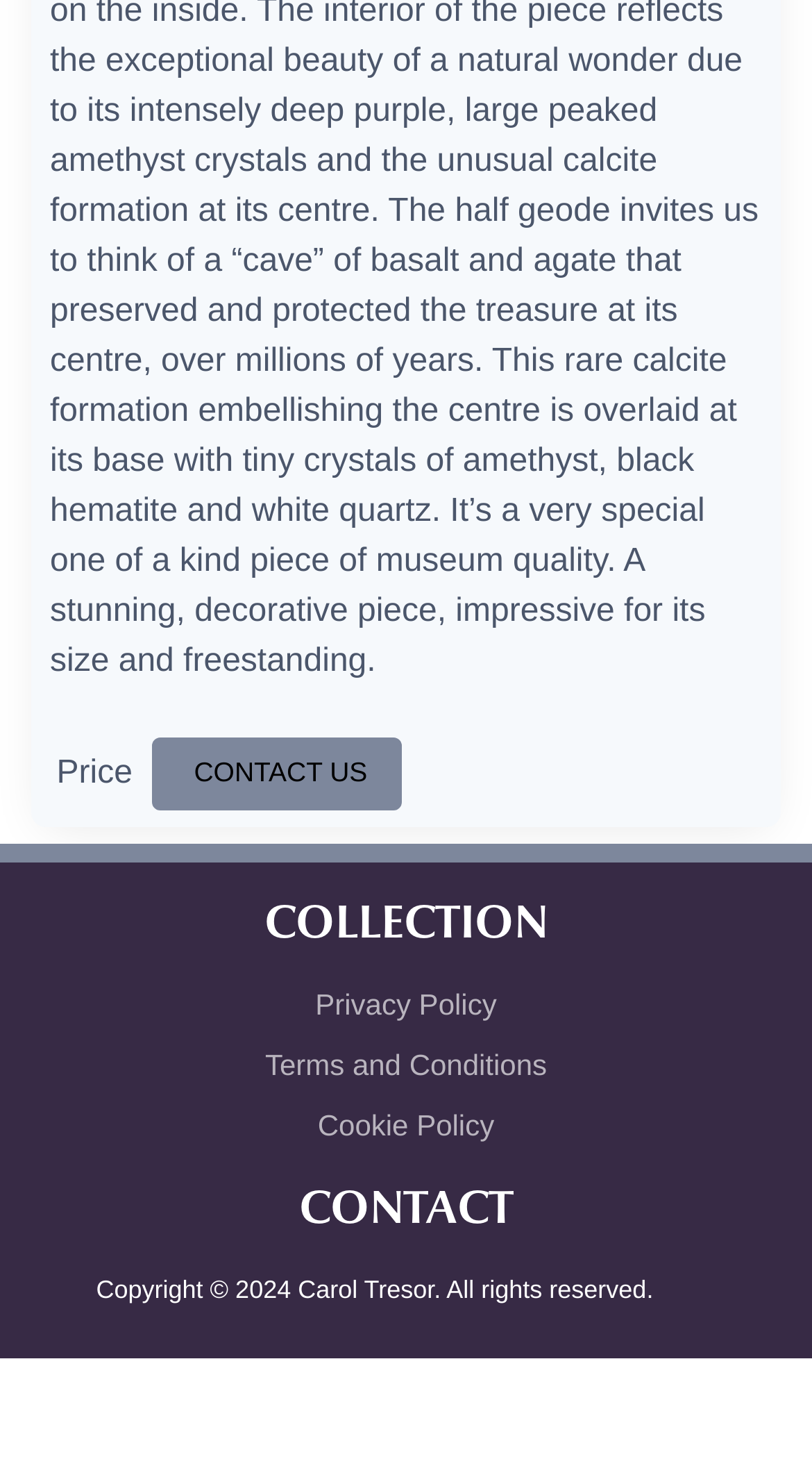How many links are there in the footer section? Based on the image, give a response in one word or a short phrase.

5